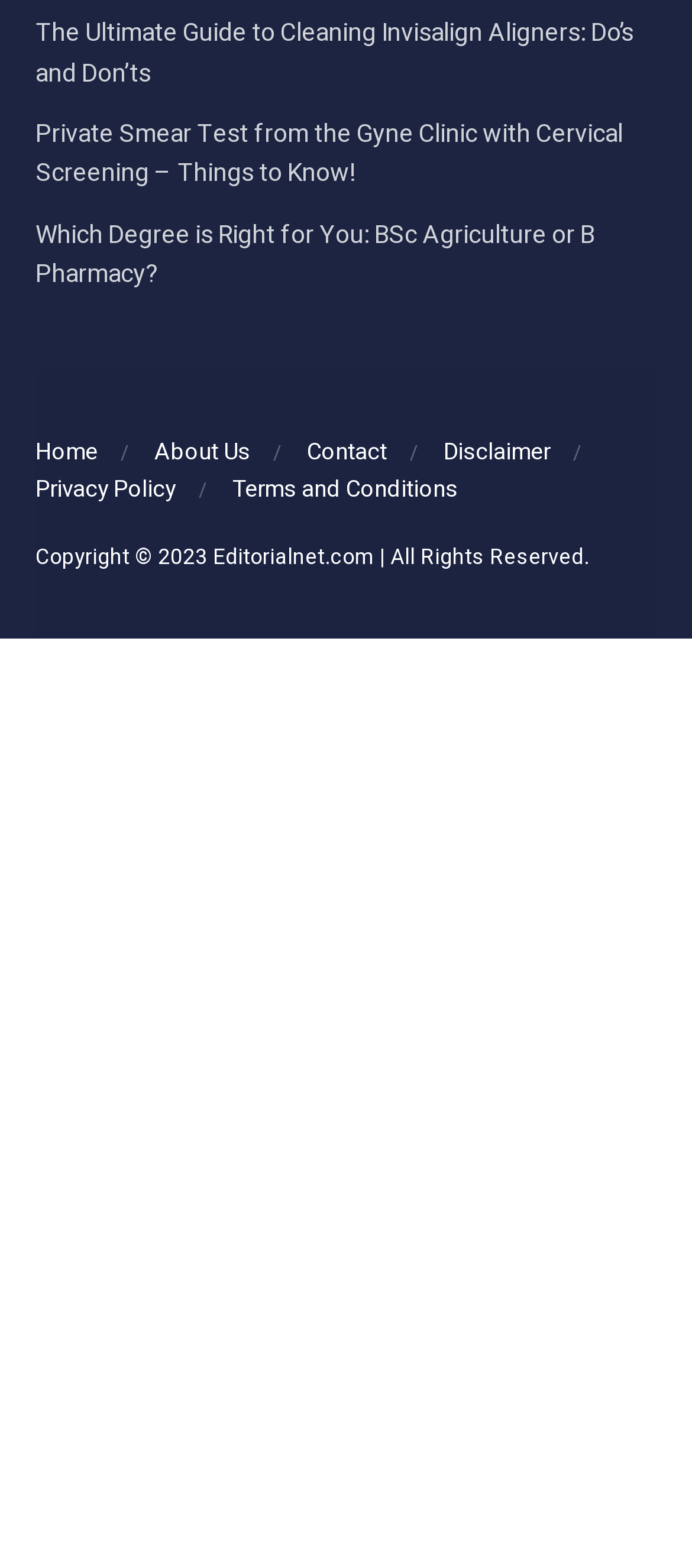Identify the bounding box coordinates of the clickable region required to complete the instruction: "view disclaimer". The coordinates should be given as four float numbers within the range of 0 and 1, i.e., [left, top, right, bottom].

[0.641, 0.277, 0.795, 0.299]